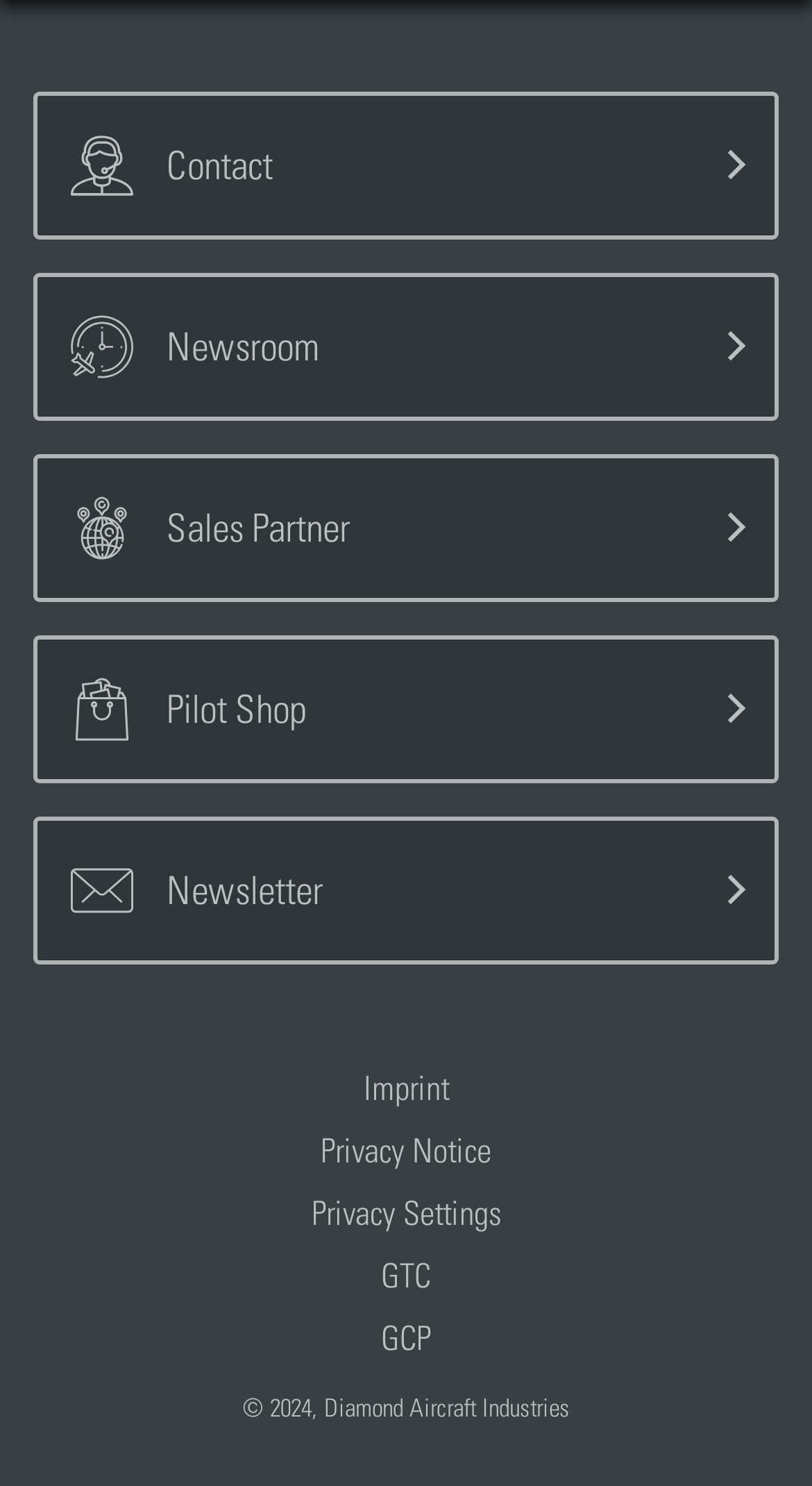Please identify the bounding box coordinates of the clickable region that I should interact with to perform the following instruction: "Read imprint". The coordinates should be expressed as four float numbers between 0 and 1, i.e., [left, top, right, bottom].

[0.447, 0.716, 0.553, 0.746]